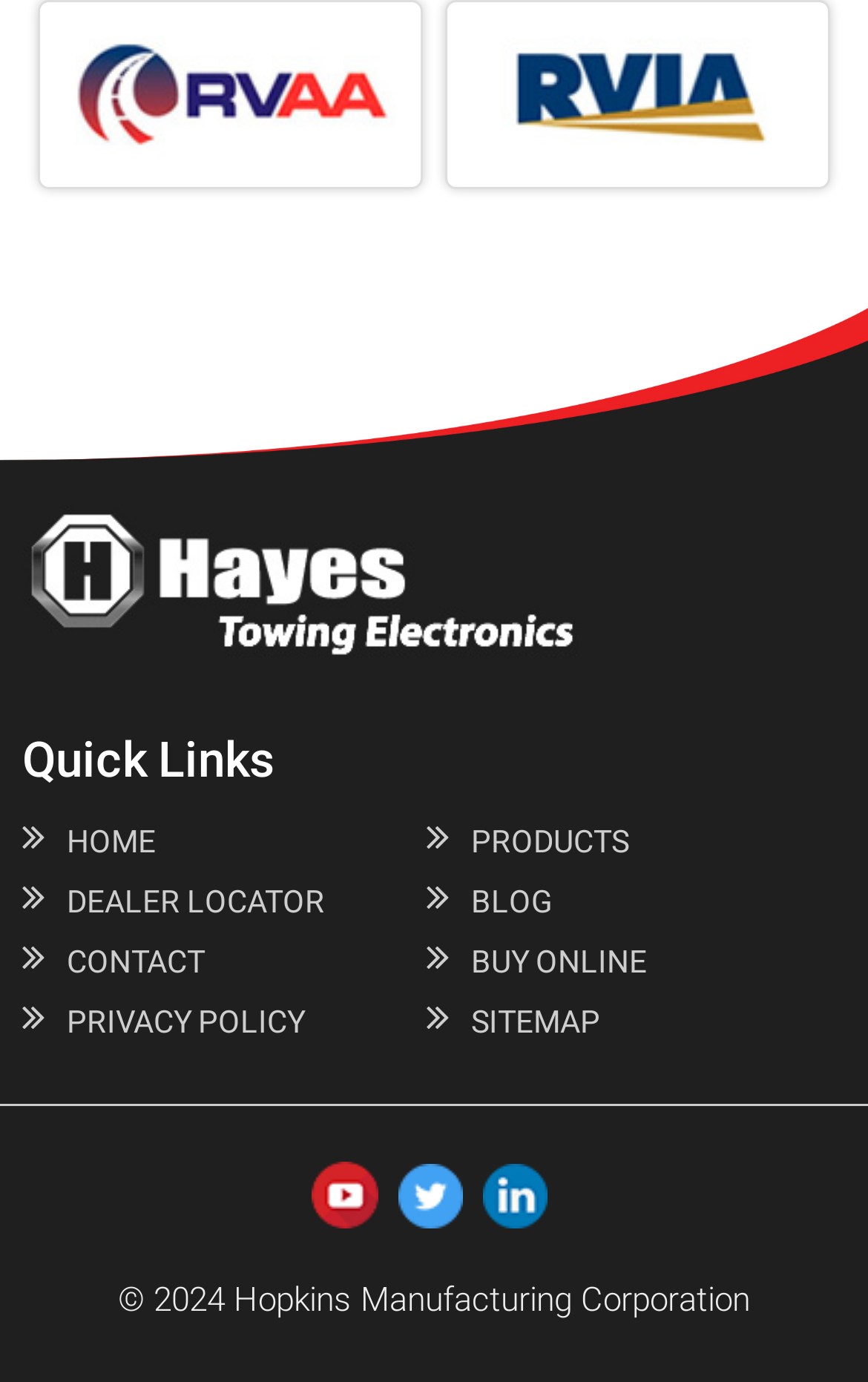Please find the bounding box coordinates of the element's region to be clicked to carry out this instruction: "Click on HOME".

[0.077, 0.596, 0.179, 0.622]